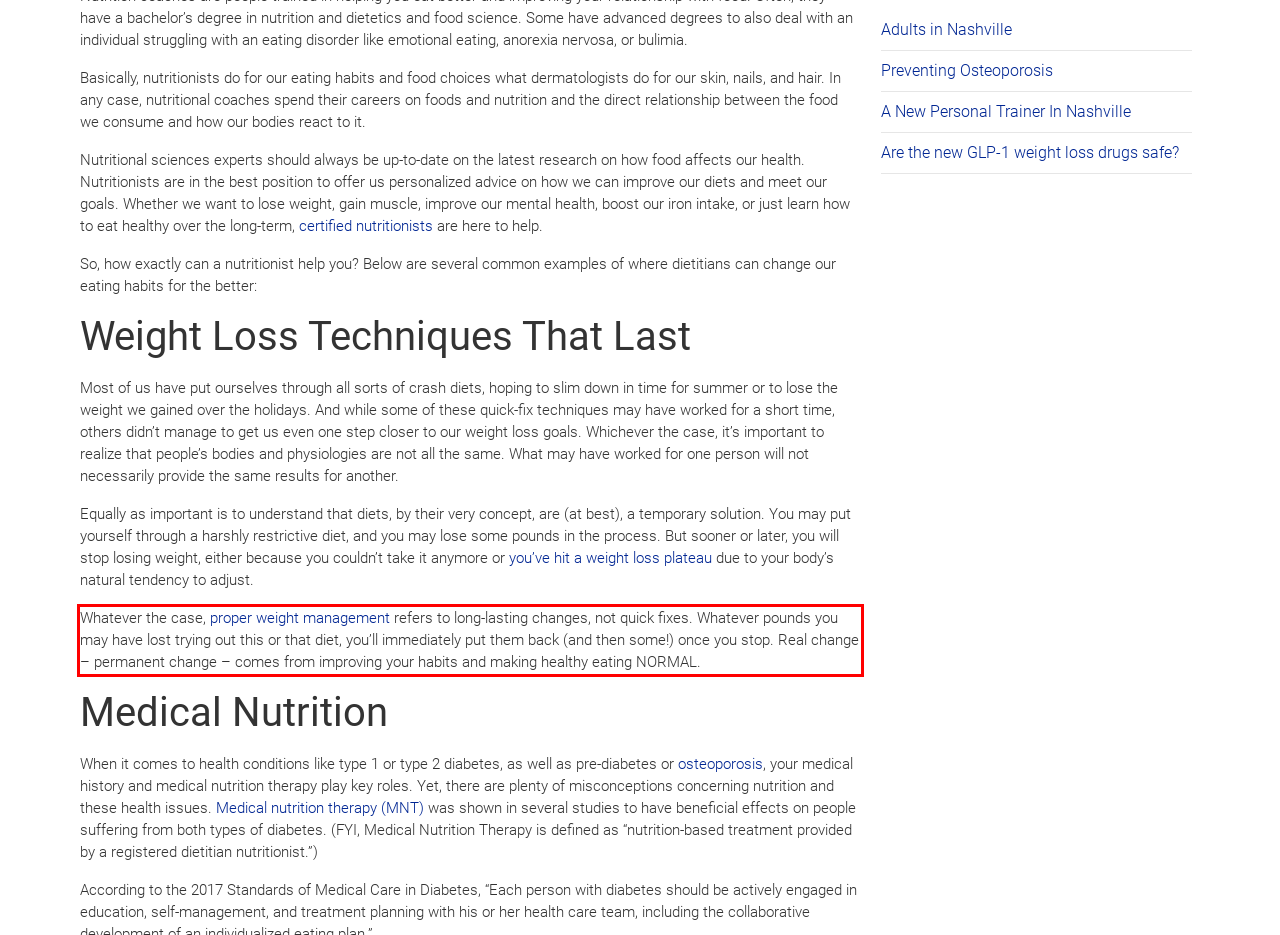Within the screenshot of a webpage, identify the red bounding box and perform OCR to capture the text content it contains.

Whatever the case, proper weight management refers to long-lasting changes, not quick fixes. Whatever pounds you may have lost trying out this or that diet, you’ll immediately put them back (and then some!) once you stop. Real change – permanent change – comes from improving your habits and making healthy eating NORMAL.